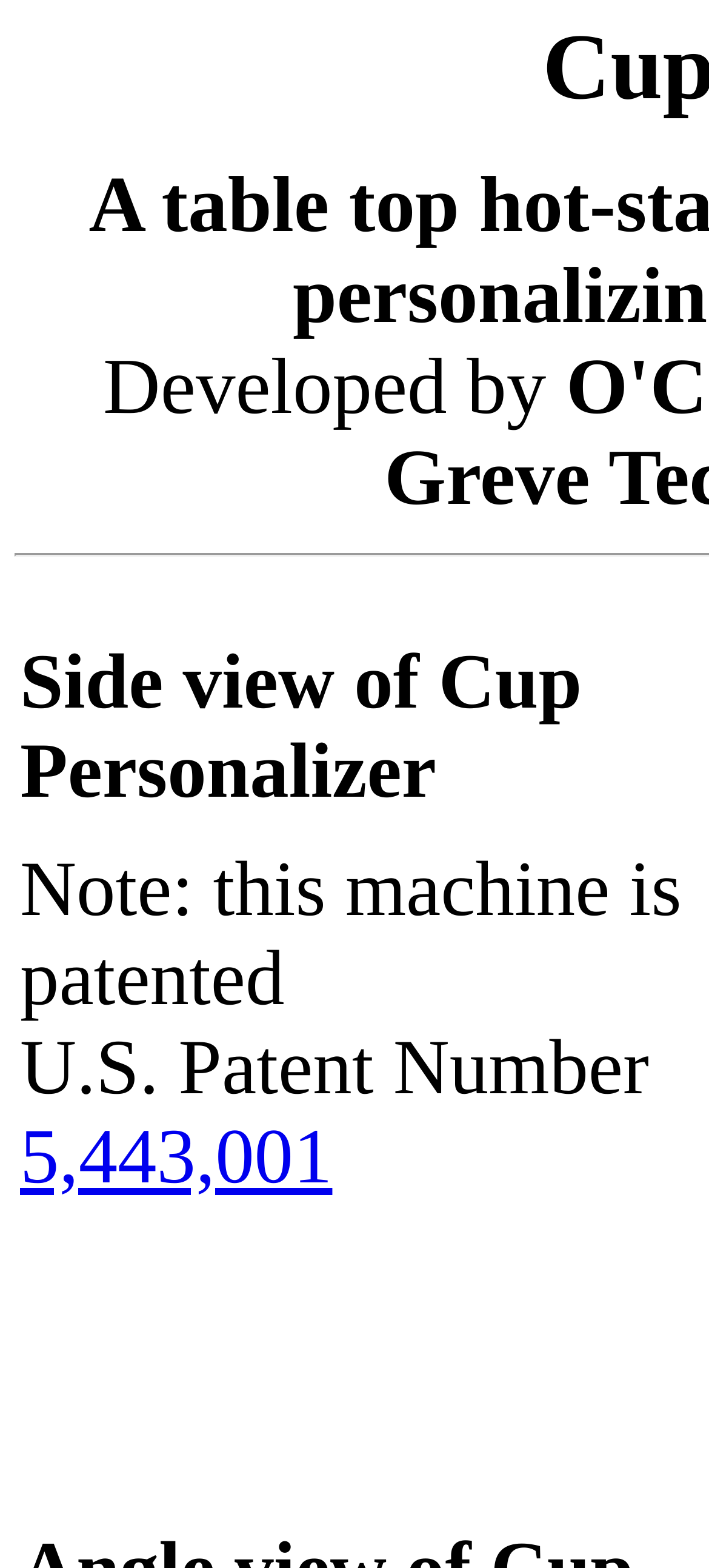For the given element description 5,443,001, determine the bounding box coordinates of the UI element. The coordinates should follow the format (top-left x, top-left y, bottom-right x, bottom-right y) and be within the range of 0 to 1.

[0.028, 0.712, 0.469, 0.766]